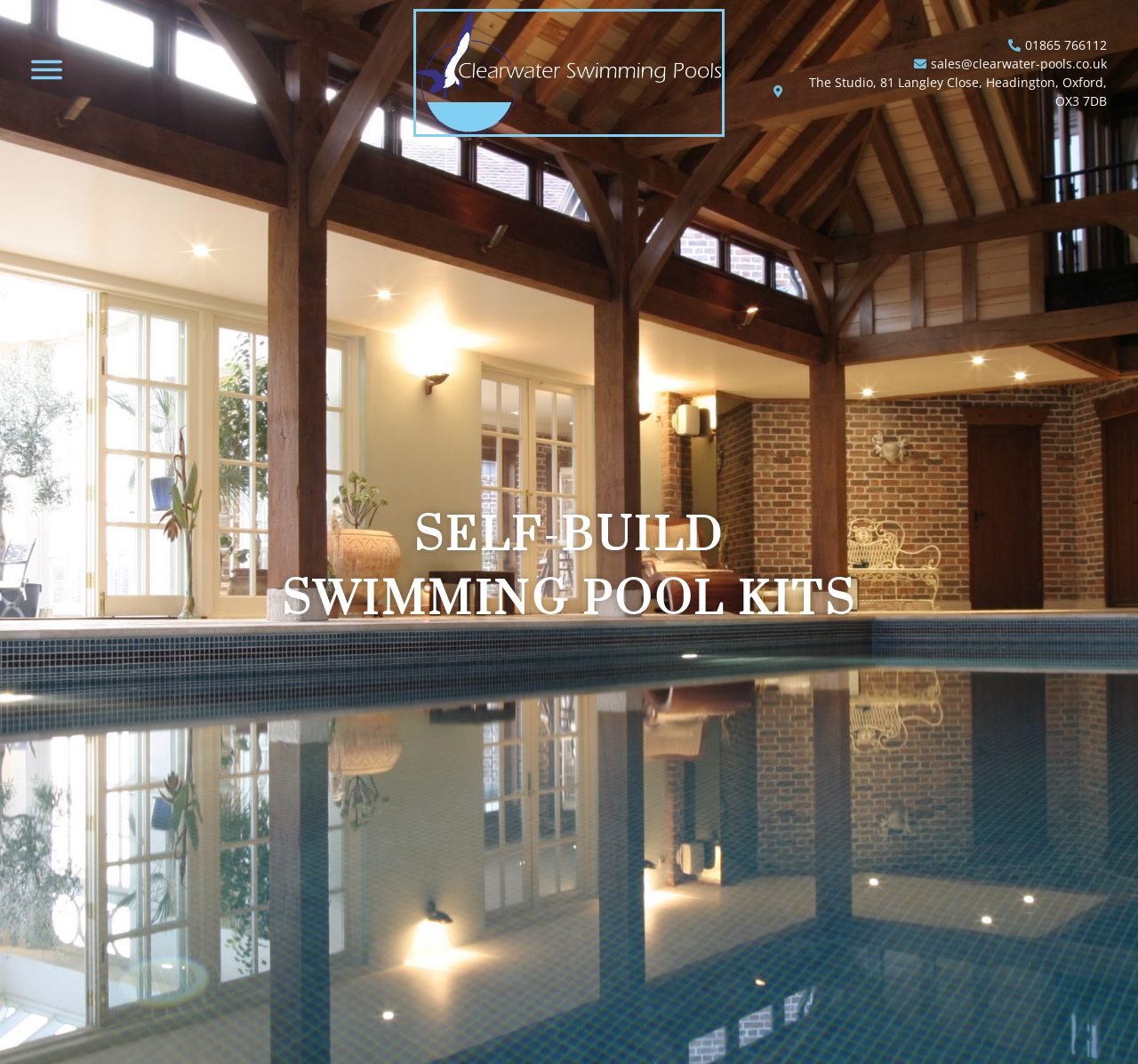What is the phone number?
Refer to the image and give a detailed answer to the query.

The phone number is located at the top right corner of the webpage, in a link element.